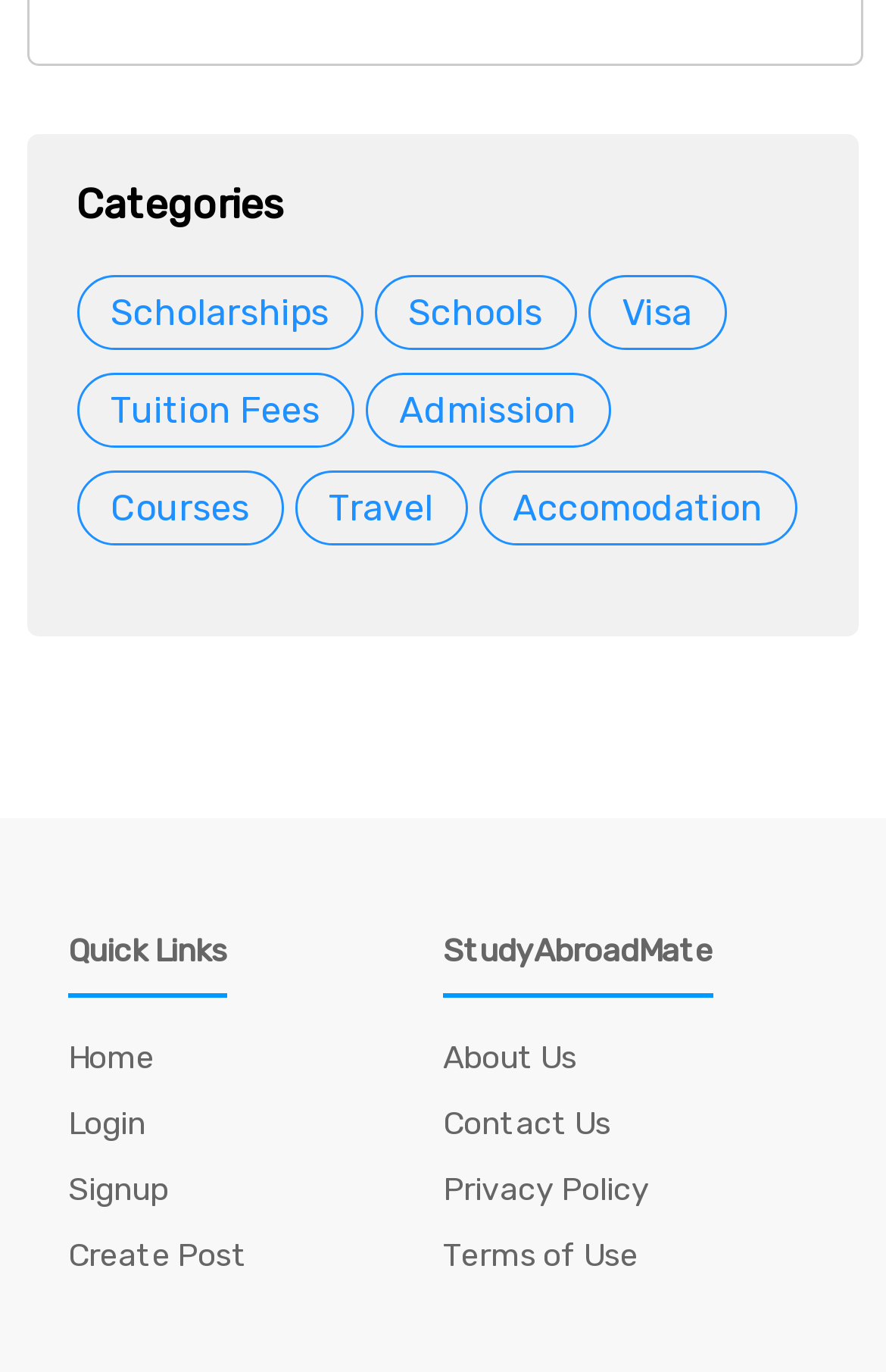Give a short answer to this question using one word or a phrase:
What are the categories available on this website?

Scholarships, Schools, etc.